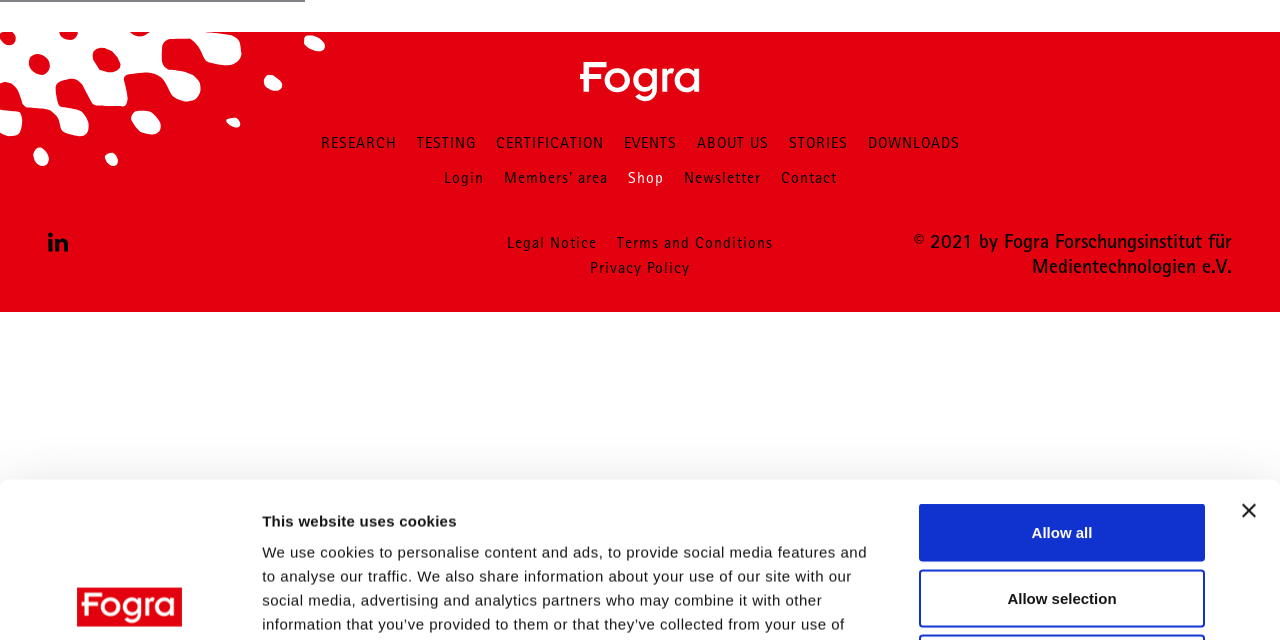Using the element description Stories, predict the bounding box coordinates for the UI element. Provide the coordinates in (top-left x, top-left y, bottom-right x, bottom-right y) format with values ranging from 0 to 1.

[0.616, 0.214, 0.662, 0.239]